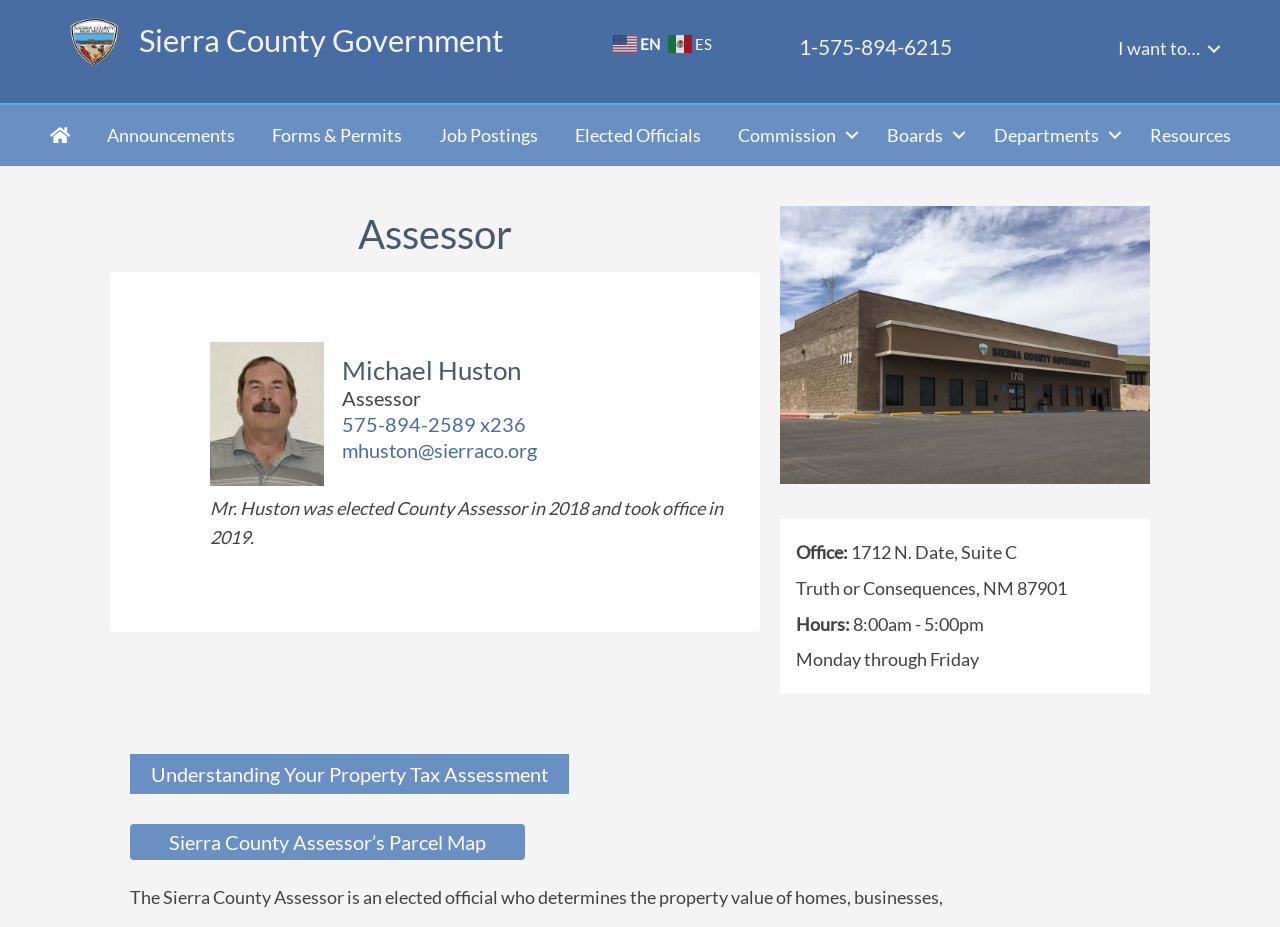Please identify the bounding box coordinates of the clickable region that I should interact with to perform the following instruction: "View the Sierra County Assessor’s Parcel Map". The coordinates should be expressed as four float numbers between 0 and 1, i.e., [left, top, right, bottom].

[0.102, 0.889, 0.41, 0.928]